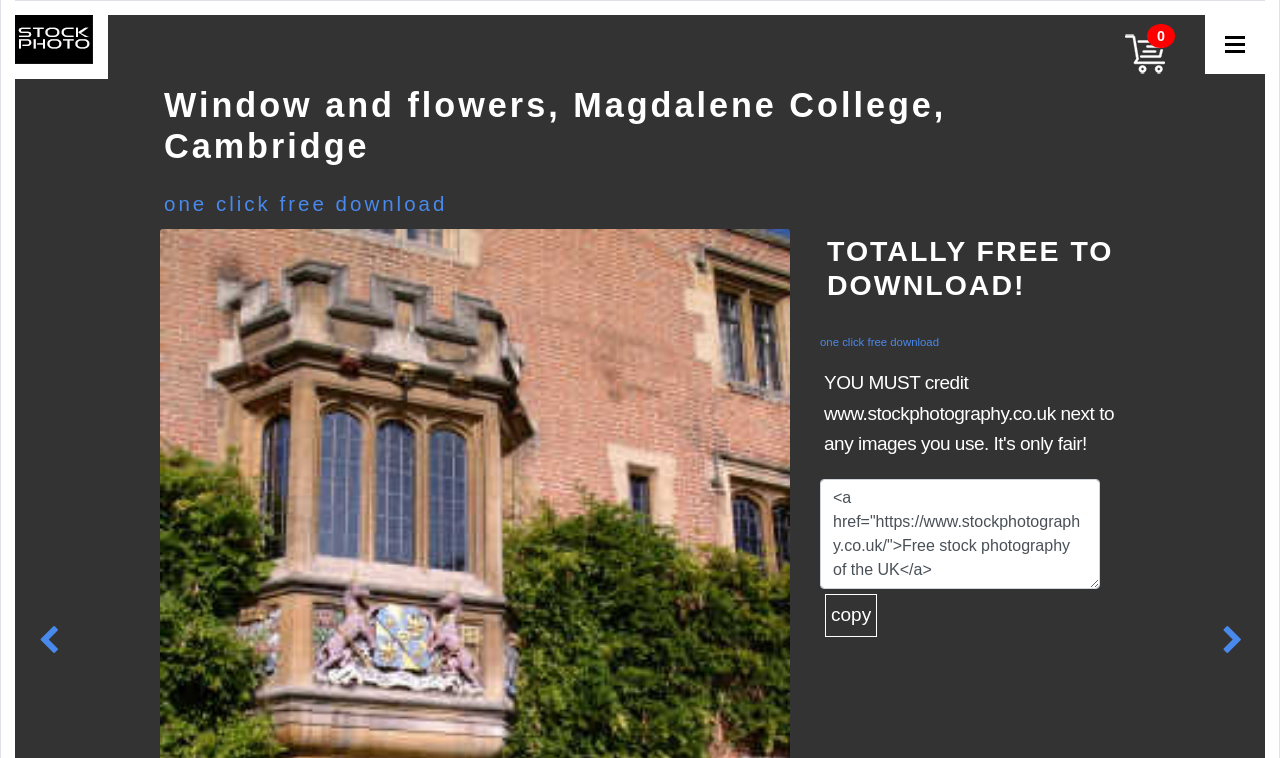What is the tone of the webpage?
Please give a well-detailed answer to the question.

The heading 'TOTALLY FREE TO DOWNLOAD!' is in all capital letters and has an exclamation mark, which suggests a promotional tone, encouraging users to download the images.